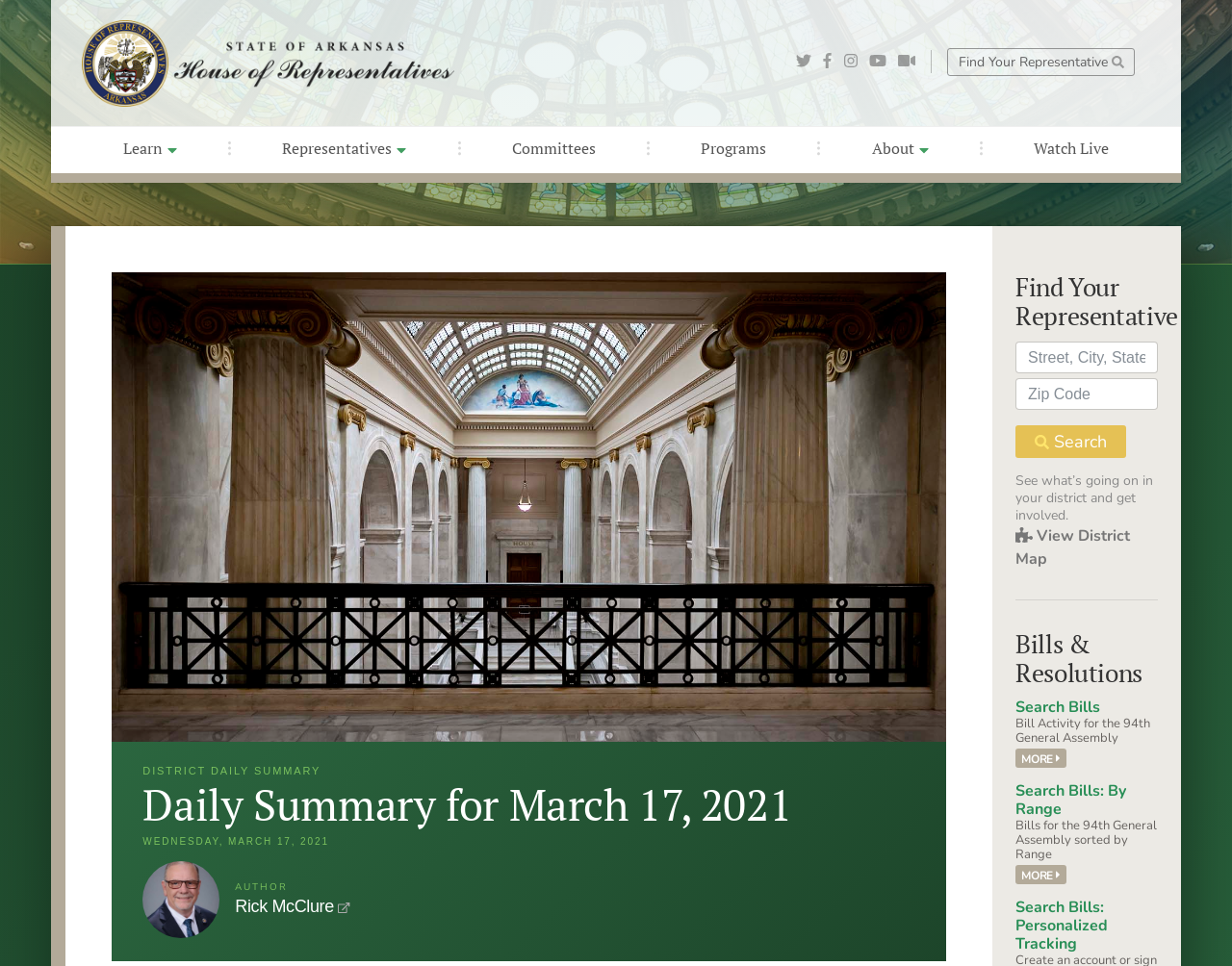Please specify the bounding box coordinates of the clickable section necessary to execute the following command: "View district map".

[0.824, 0.544, 0.917, 0.59]